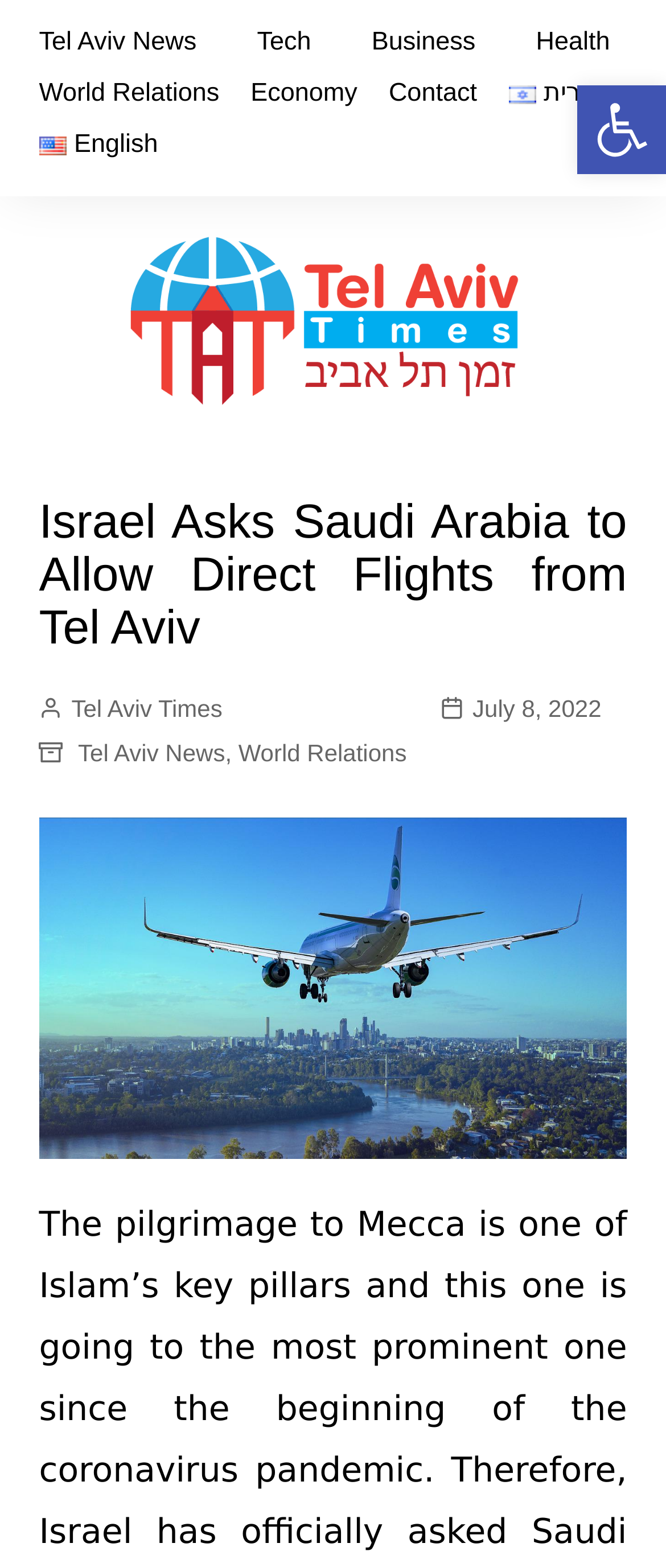Can you find the bounding box coordinates of the area I should click to execute the following instruction: "Select World Relations"?

[0.058, 0.044, 0.329, 0.076]